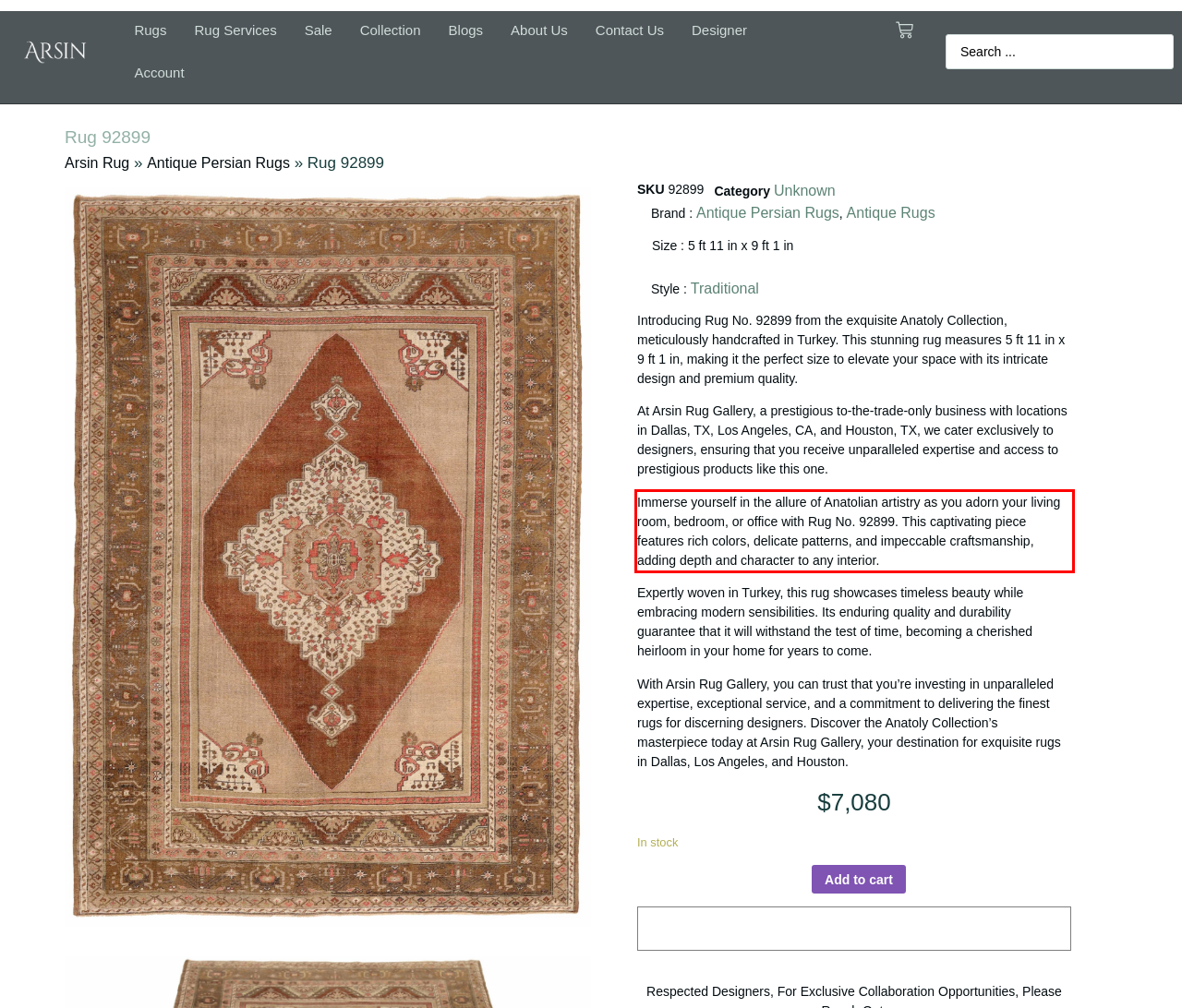You are provided with a screenshot of a webpage that includes a UI element enclosed in a red rectangle. Extract the text content inside this red rectangle.

Immerse yourself in the allure of Anatolian artistry as you adorn your living room, bedroom, or office with Rug No. 92899. This captivating piece features rich colors, delicate patterns, and impeccable craftsmanship, adding depth and character to any interior.